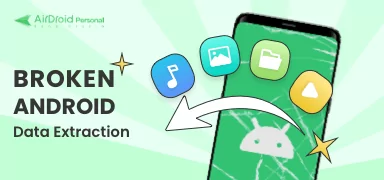Reply to the question with a brief word or phrase: What is the purpose of AirDroid Personal?

Data extraction